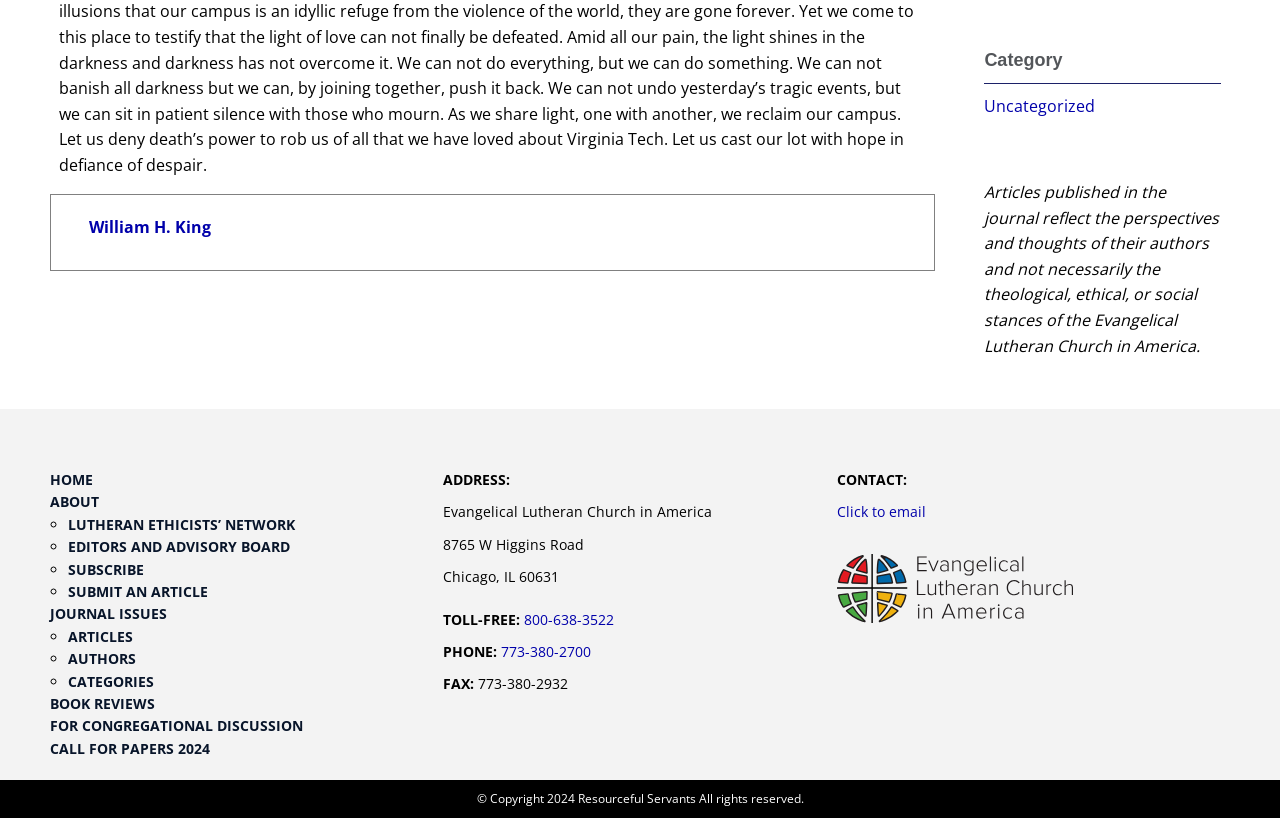Please predict the bounding box coordinates (top-left x, top-left y, bottom-right x, bottom-right y) for the UI element in the screenshot that fits the description: 800-638-3522

[0.41, 0.745, 0.48, 0.769]